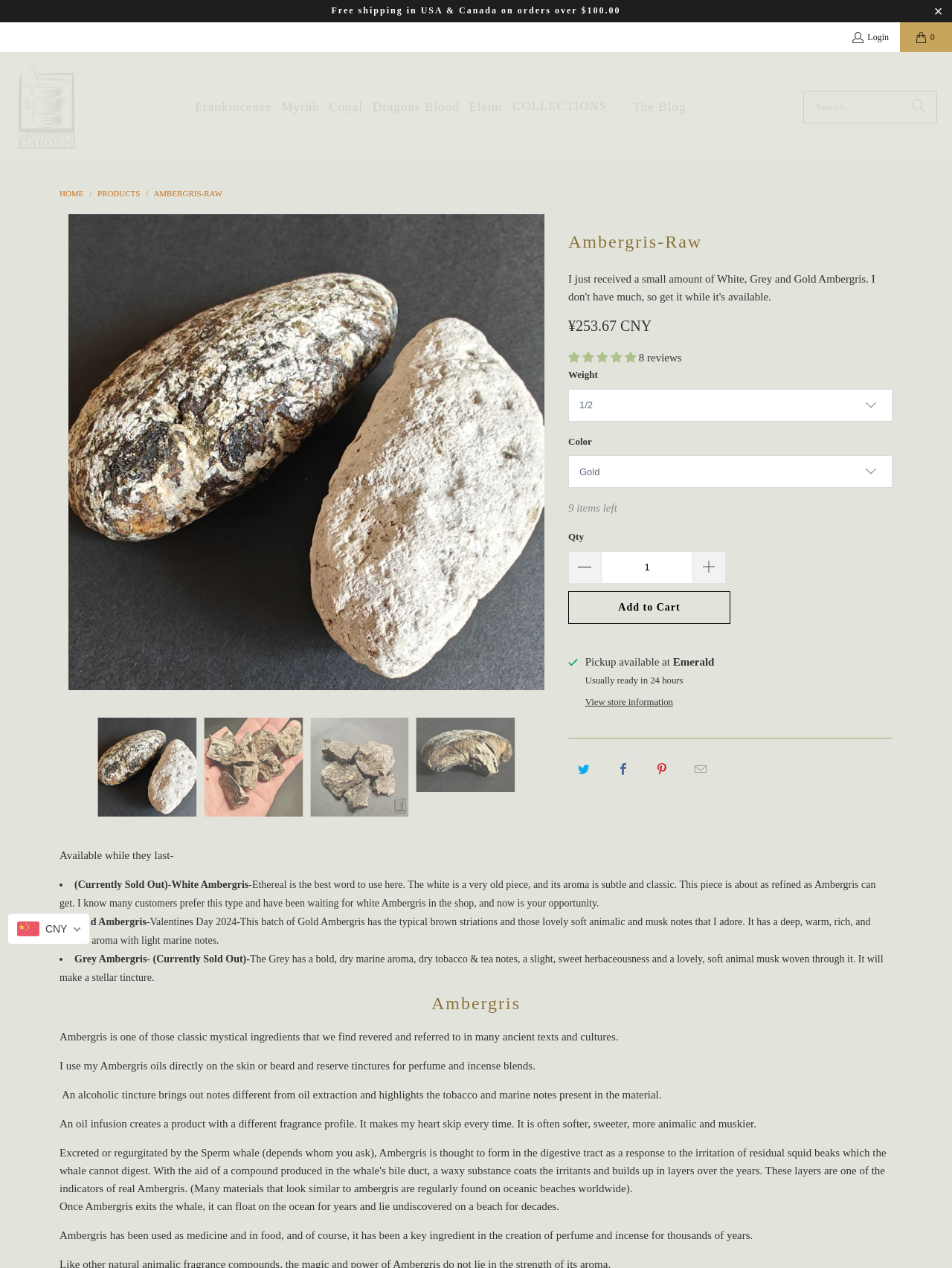Please identify the bounding box coordinates of the element that needs to be clicked to execute the following command: "Add to cart". Provide the bounding box using four float numbers between 0 and 1, formatted as [left, top, right, bottom].

[0.597, 0.466, 0.767, 0.492]